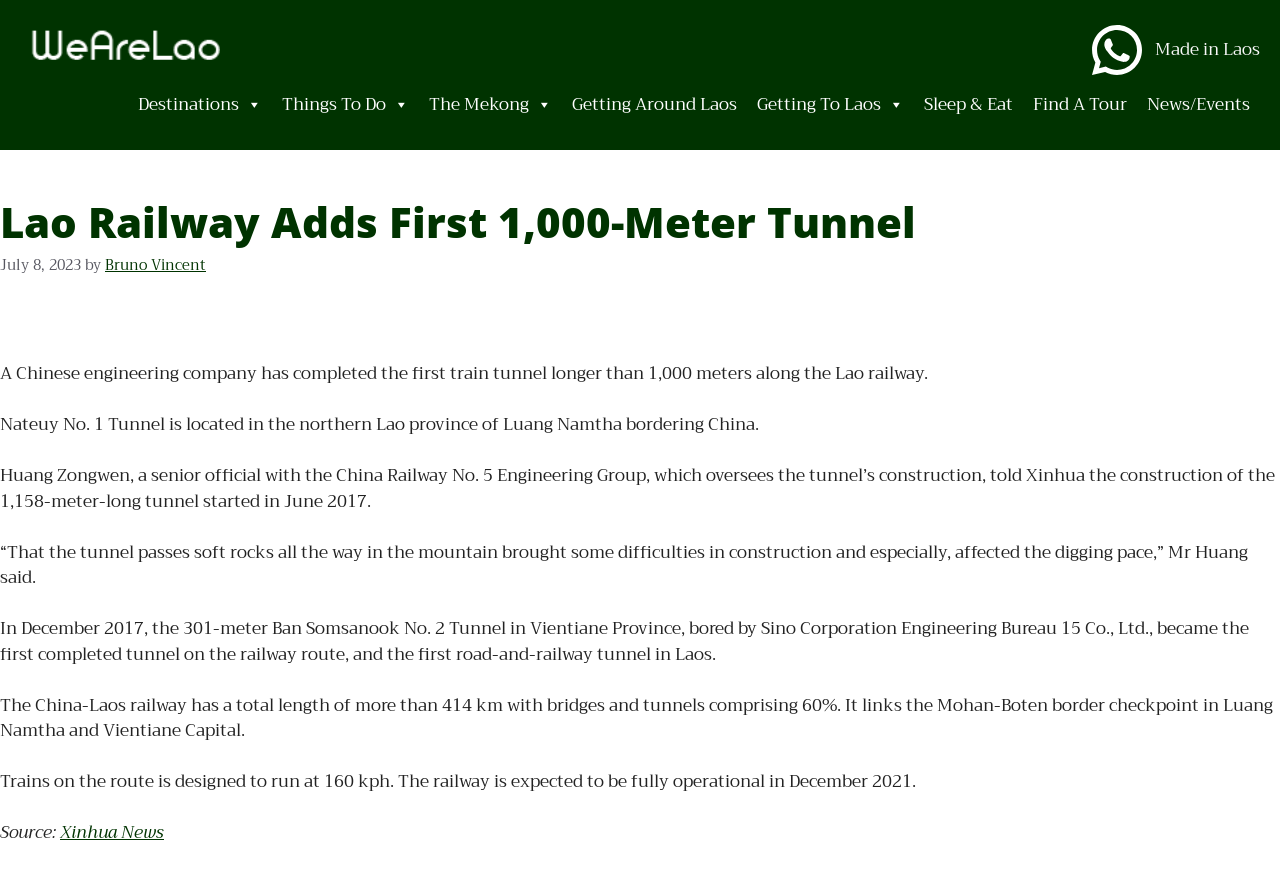What is the length of the Nateuy No. 1 Tunnel?
Kindly offer a detailed explanation using the data available in the image.

I found the answer by reading the text in the webpage, specifically the sentence 'Huang Zongwen, a senior official with the China Railway No. 5 Engineering Group, which oversees the tunnel’s construction, told Xinhua the construction of the 1,158-meter-long tunnel started in June 2017.'